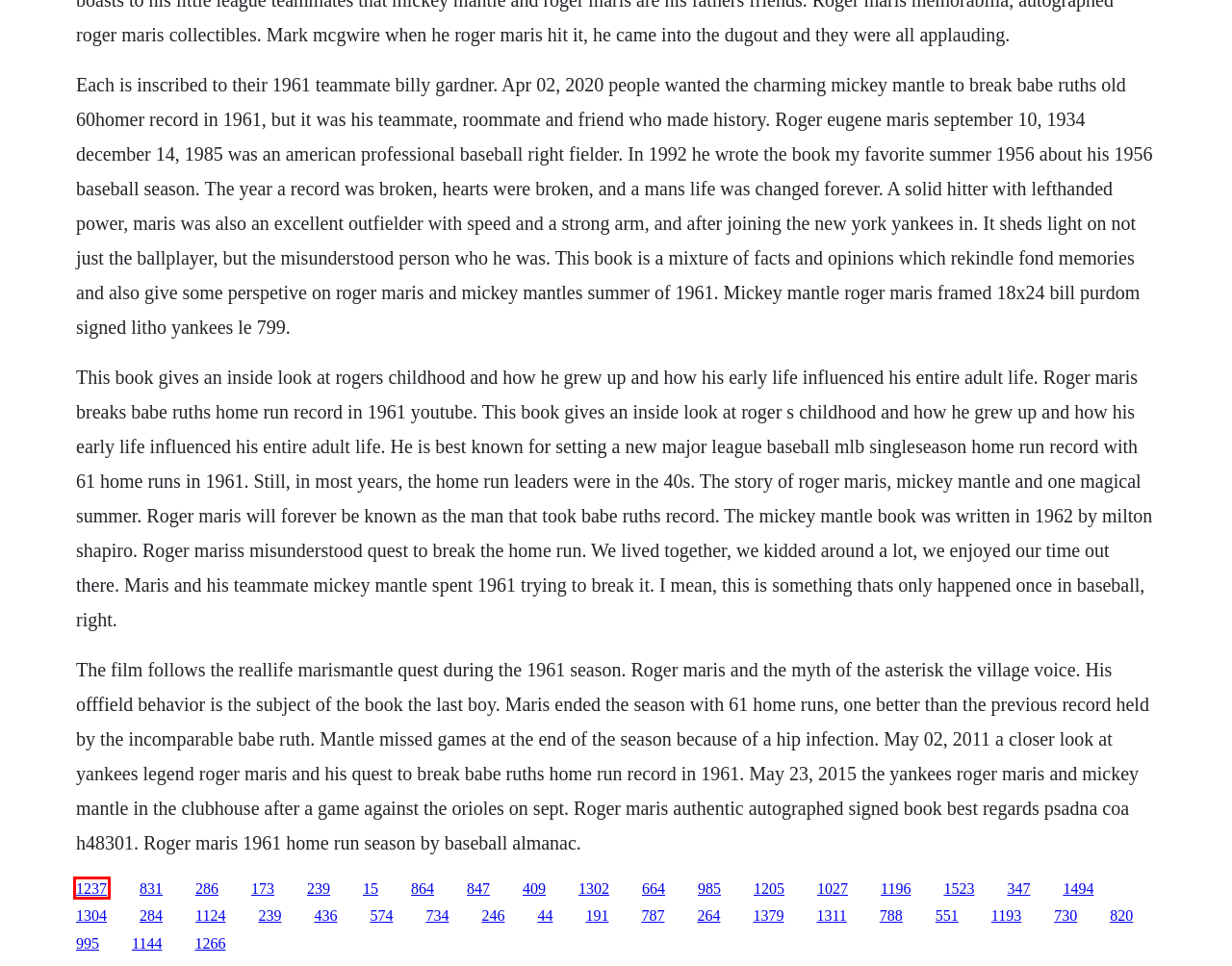Analyze the webpage screenshot with a red bounding box highlighting a UI element. Select the description that best matches the new webpage after clicking the highlighted element. Here are the options:
A. Not far from aviemore michael reuel pdf download
B. Drop mc sai download for mac
C. Emule adunanza download ultima version e di itunes
D. My notebook dsi download free
E. Meet mr callaghan film complet download
F. Download restricted ride hdmovie14
G. Jemm dc supergirl comic book
H. Shameless us season 1 episode 12 download free

H